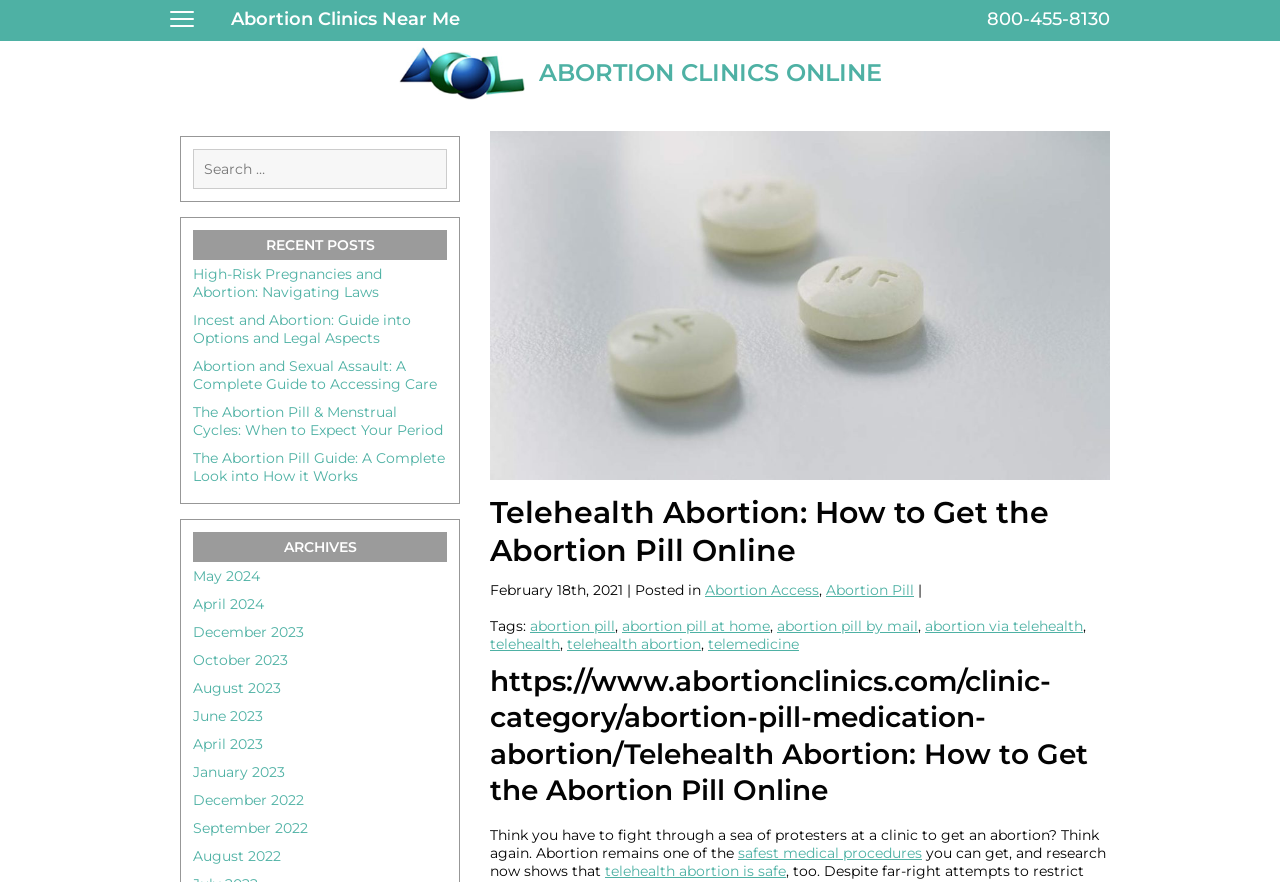Answer with a single word or phrase: 
What is the image on the webpage about?

Abortion Pill